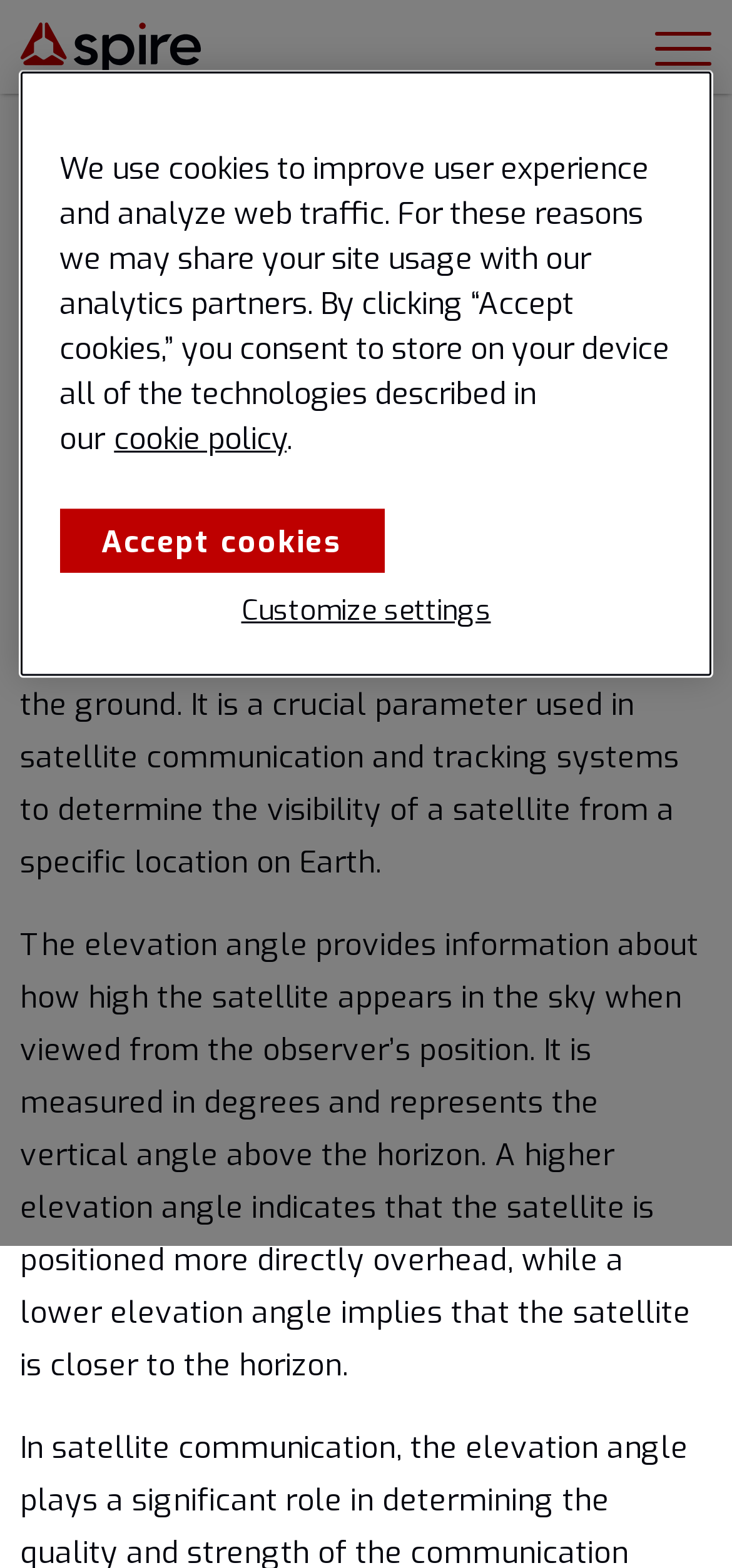Find the bounding box coordinates of the clickable area required to complete the following action: "Click the Spire Global logo".

[0.028, 0.014, 0.317, 0.054]